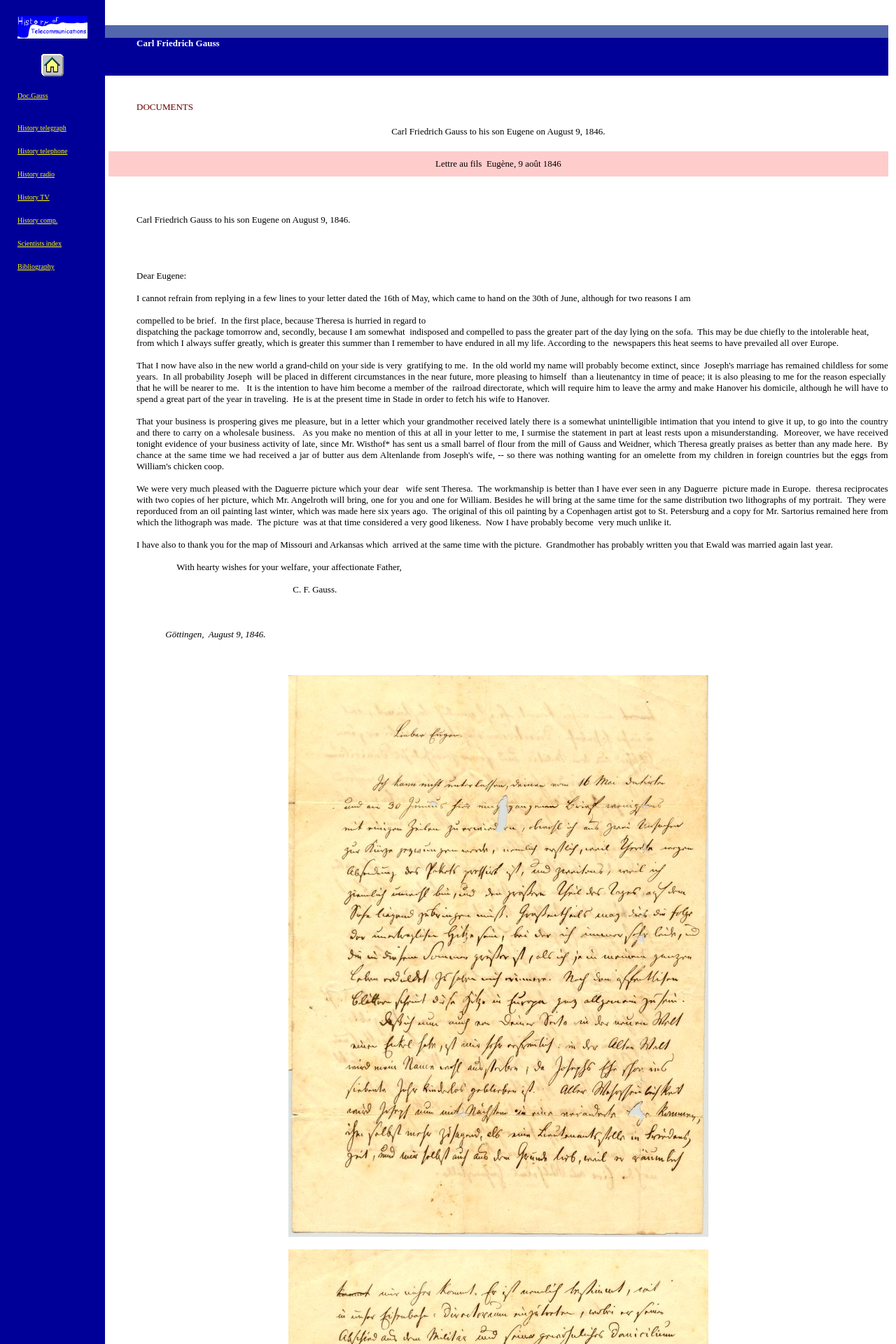Provide a short, one-word or phrase answer to the question below:
What is the name of the scientist?

Carl Friedrich Gauss